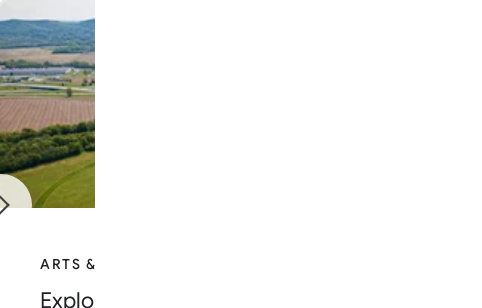Use a single word or phrase to answer the question:
What category does the article belong to?

Arts & Culture